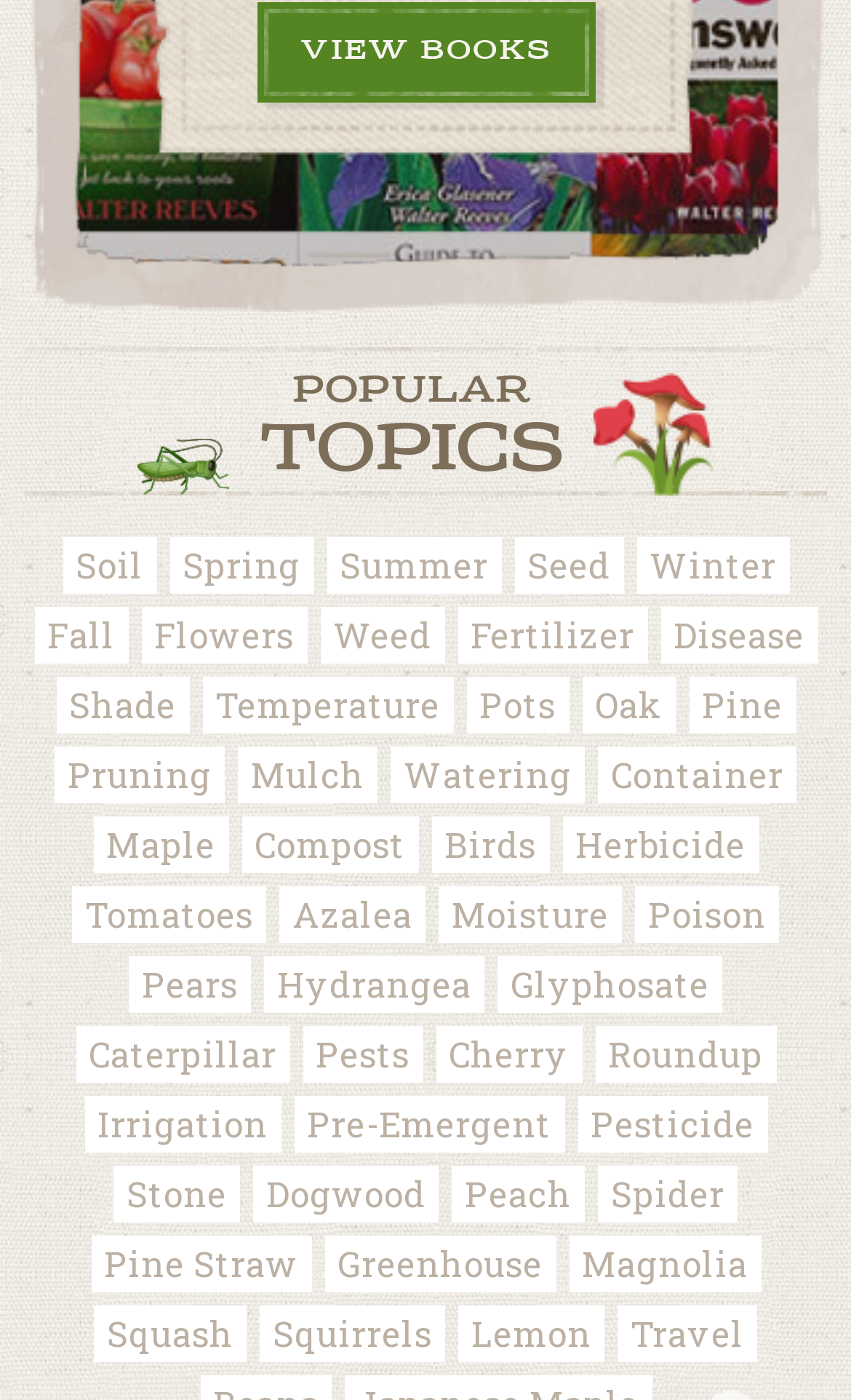Identify the bounding box coordinates of the region that should be clicked to execute the following instruction: "Read about pruning".

[0.064, 0.533, 0.264, 0.574]